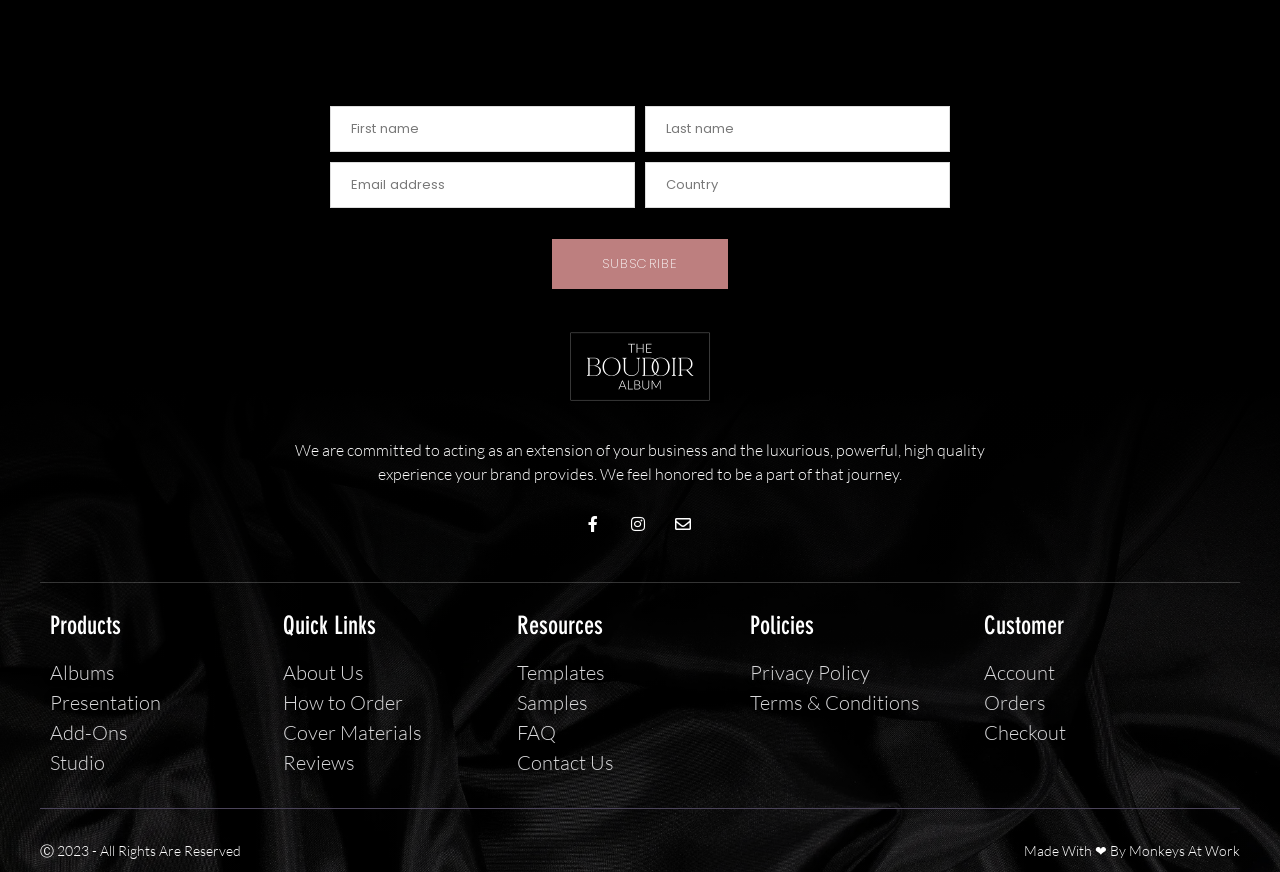Identify the bounding box coordinates of the region that should be clicked to execute the following instruction: "Make ONLINE PAYMENTS".

None